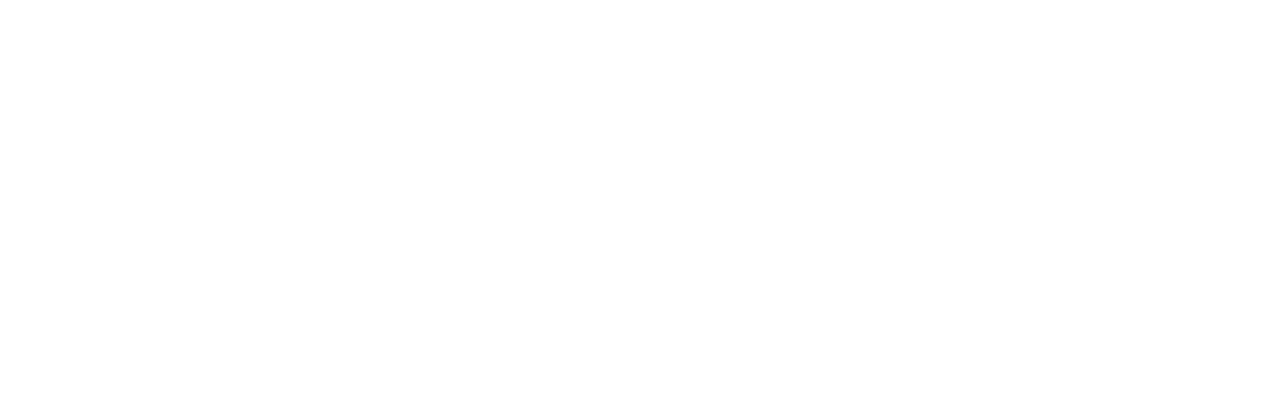Look at the image and write a detailed answer to the question: 
What type of atmosphere does the camp have?

The caption describes the visual as capturing the serene and inviting atmosphere of the camp, which suggests that the camp has a peaceful and welcoming environment.